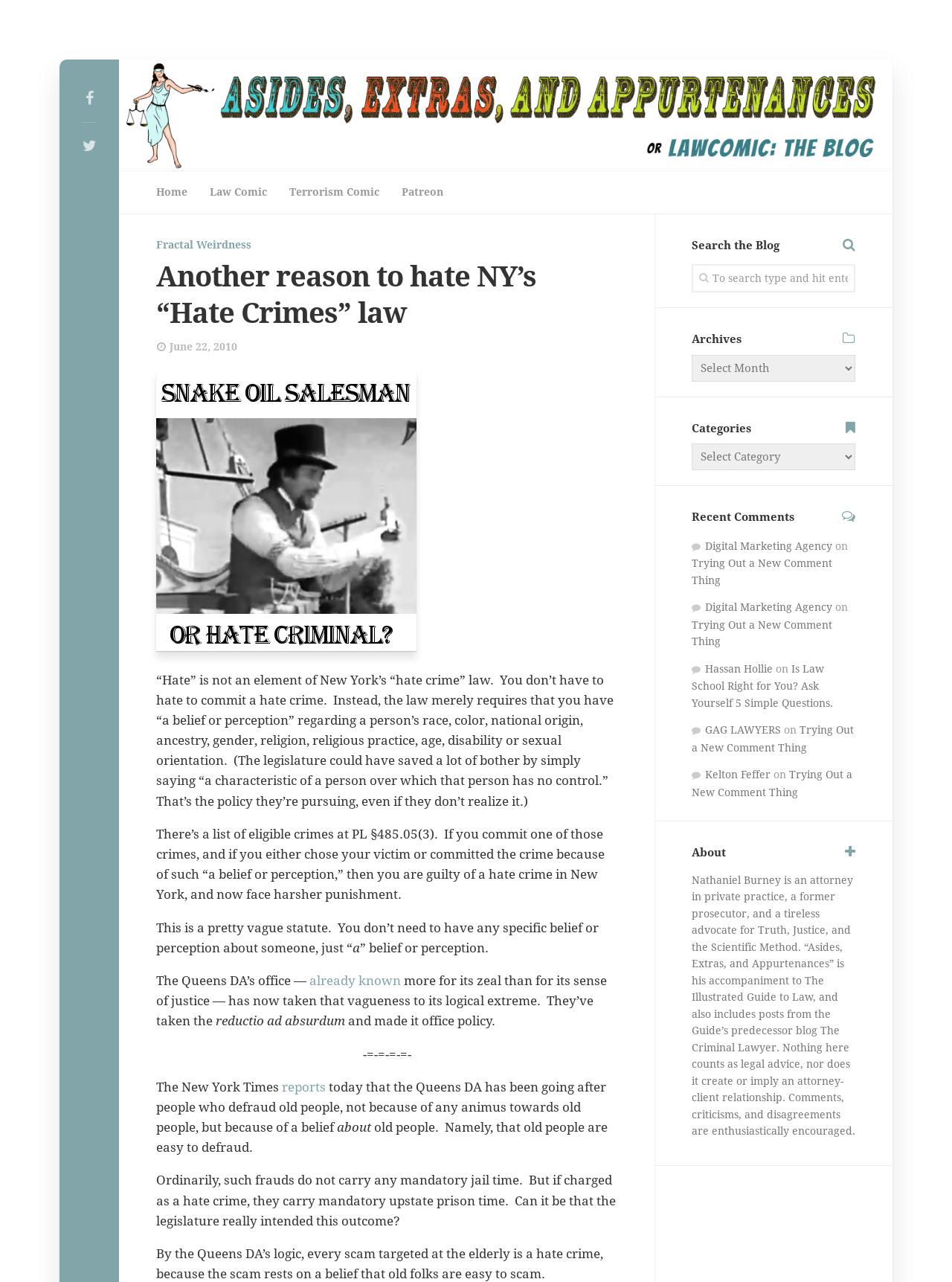Please identify the bounding box coordinates of where to click in order to follow the instruction: "Click the 'About' link".

[0.688, 0.658, 0.938, 0.671]